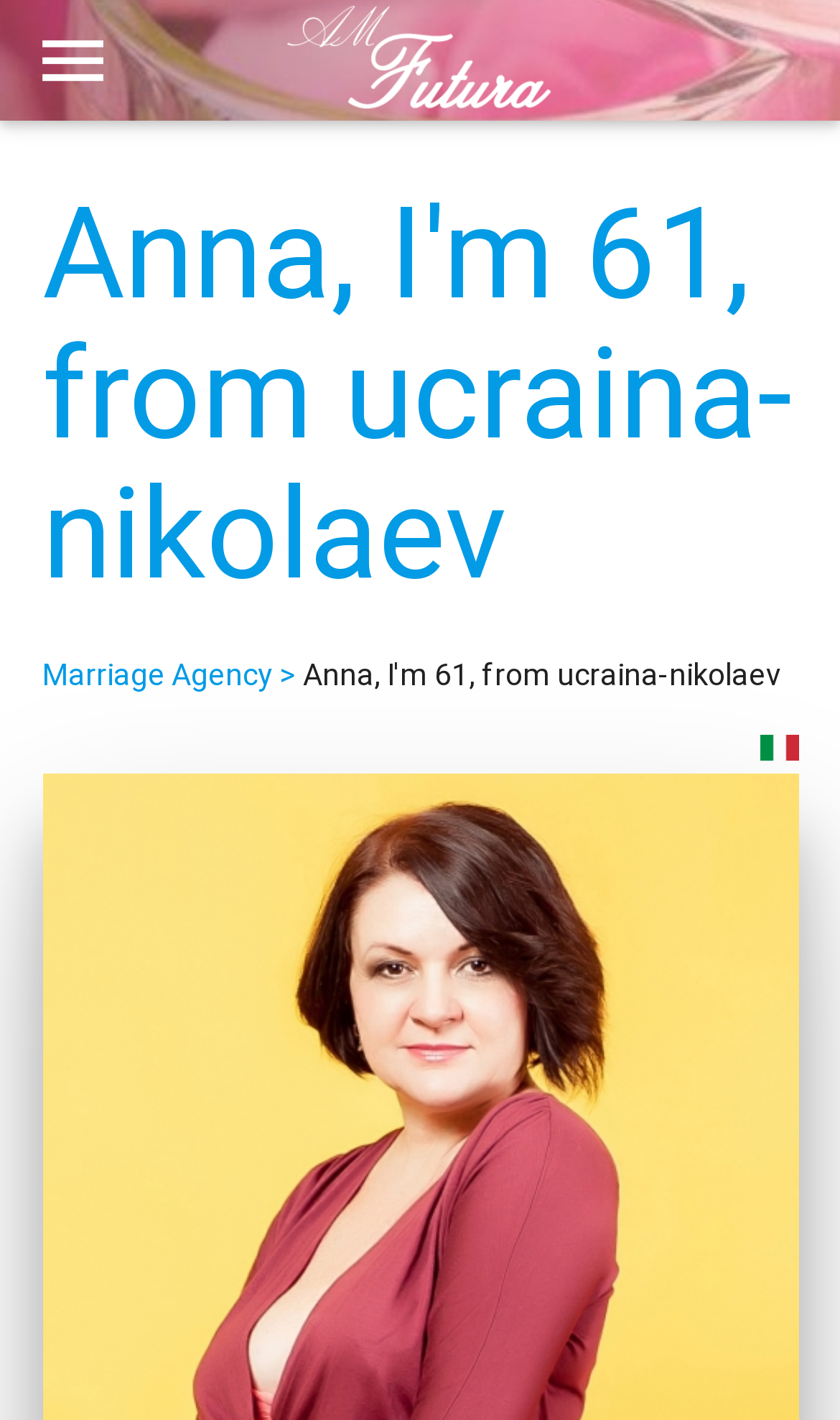Provide a brief response in the form of a single word or phrase:
How many languages are available on the website?

At least 2